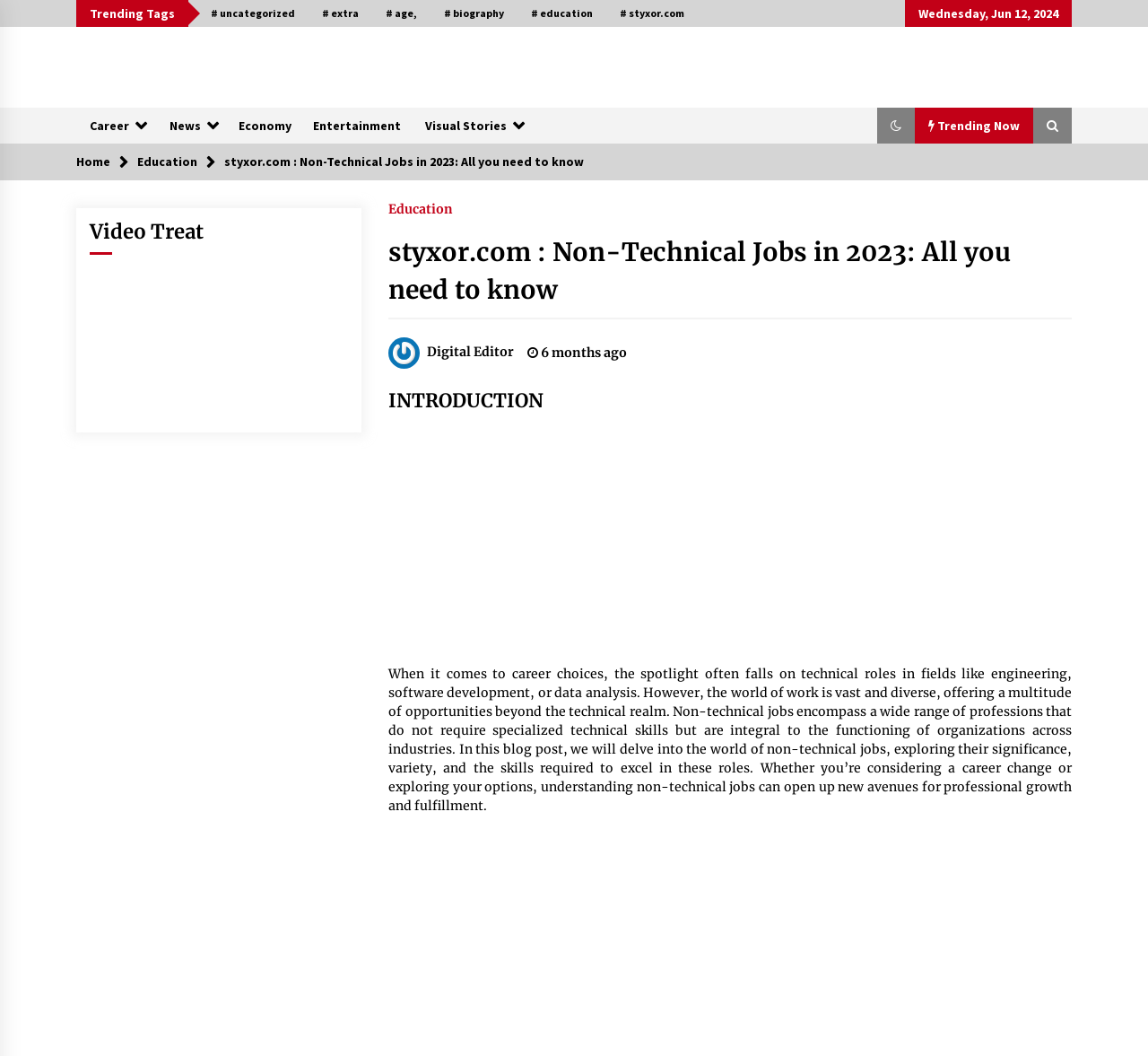Please identify the coordinates of the bounding box for the clickable region that will accomplish this instruction: "Share the article".

None